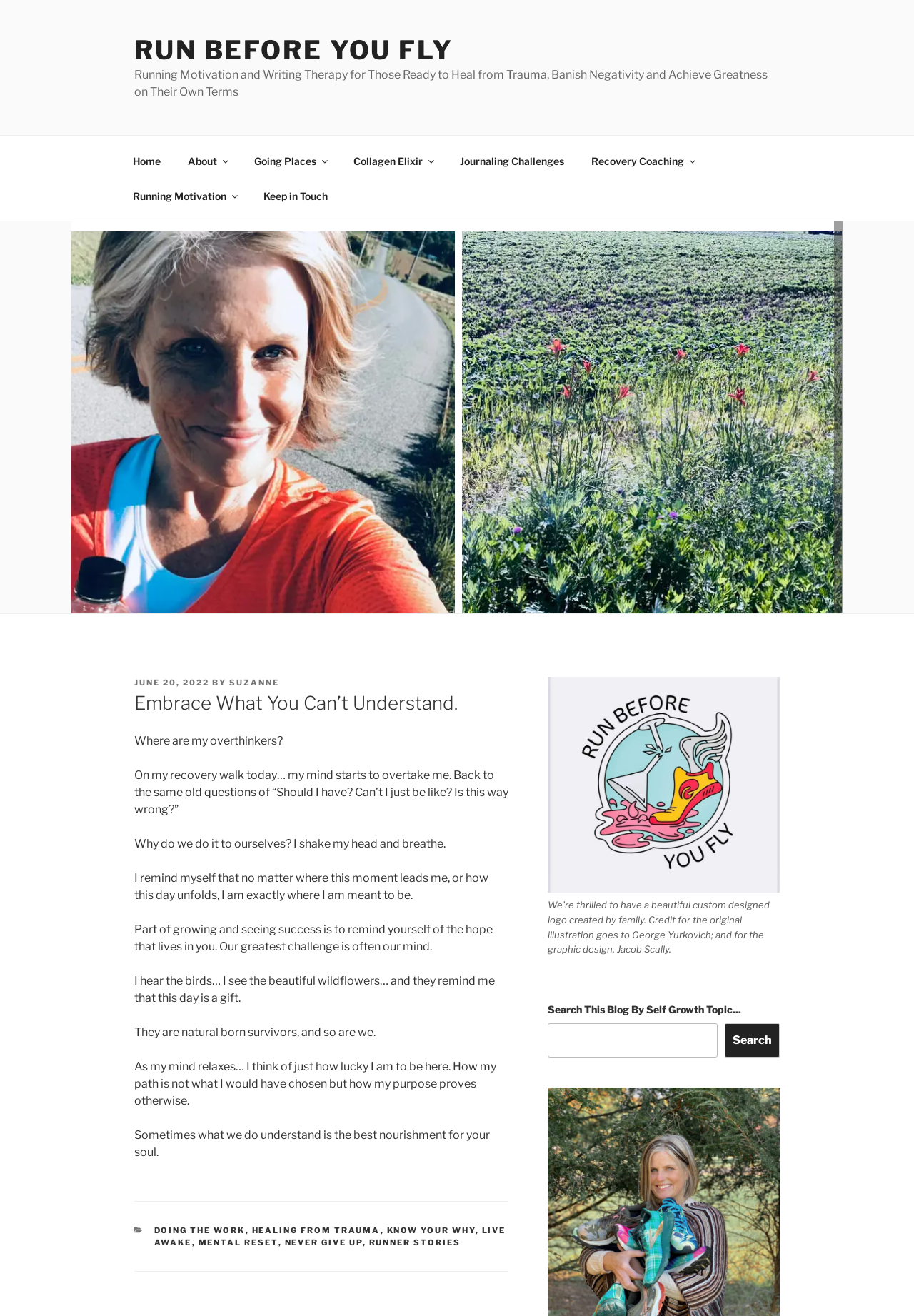Bounding box coordinates are specified in the format (top-left x, top-left y, bottom-right x, bottom-right y). All values are floating point numbers bounded between 0 and 1. Please provide the bounding box coordinate of the region this sentence describes: suzanne

[0.251, 0.515, 0.305, 0.523]